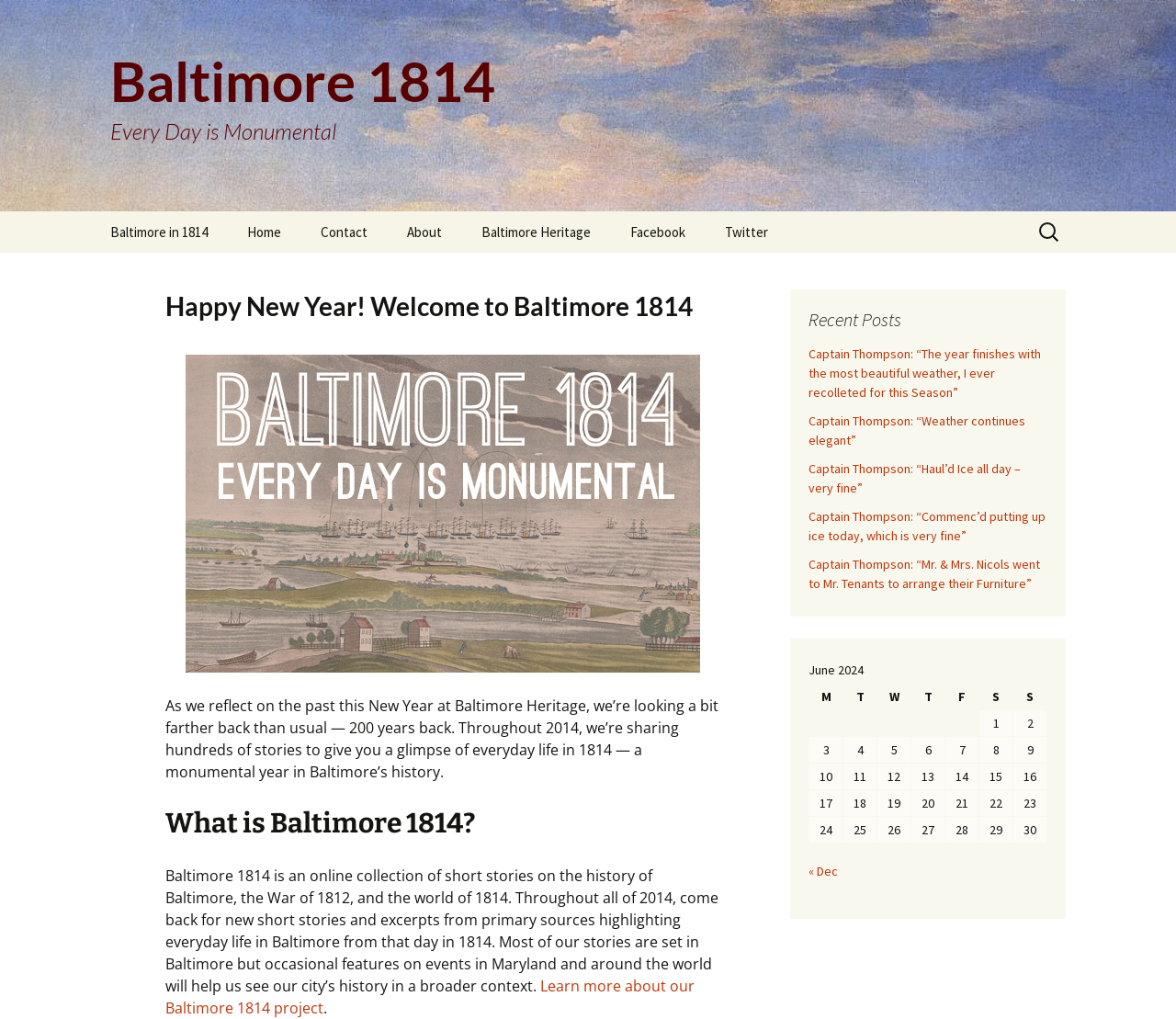Determine the bounding box coordinates of the region that needs to be clicked to achieve the task: "Go to the Home page".

[0.195, 0.207, 0.255, 0.248]